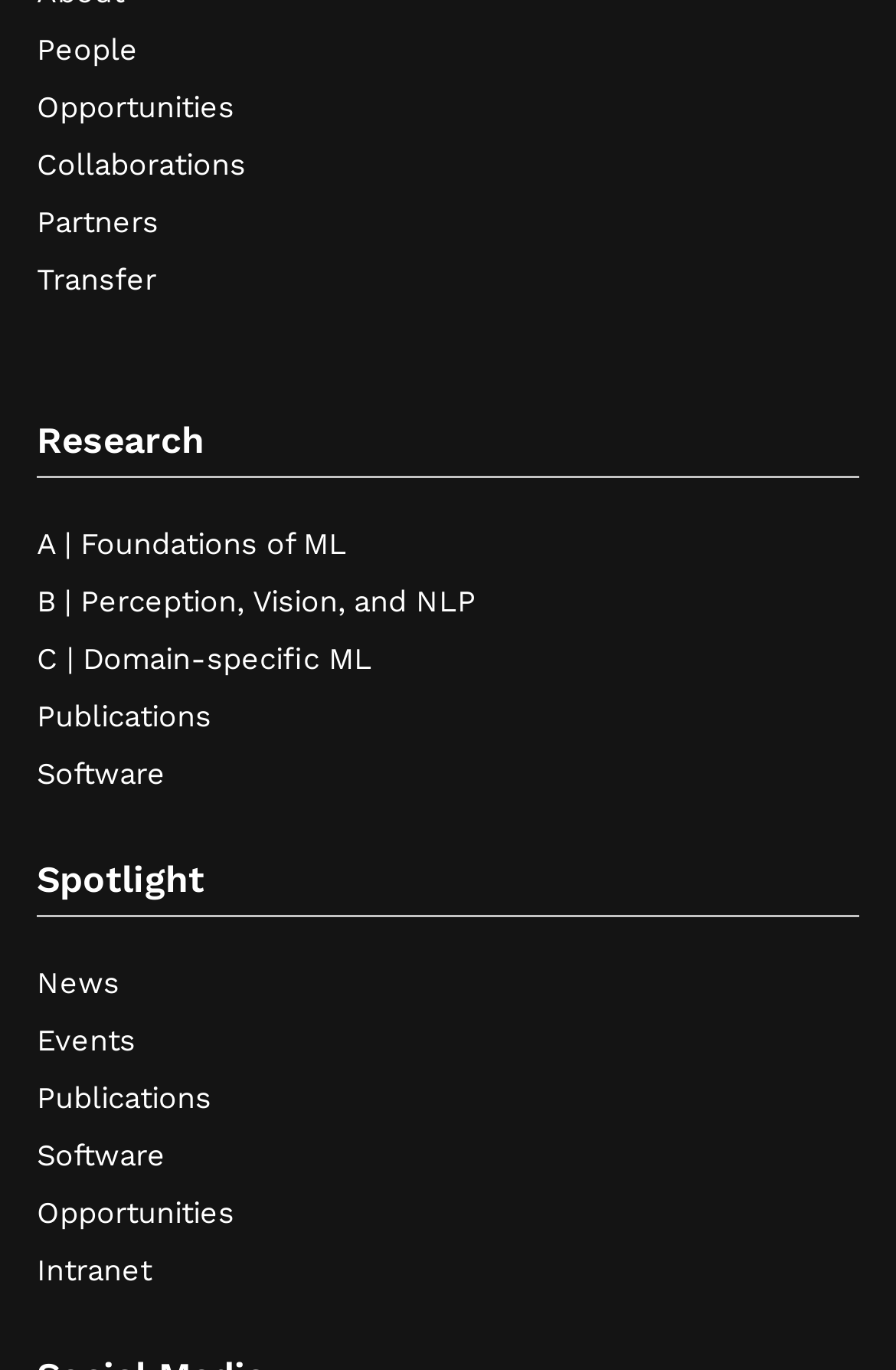Please identify the bounding box coordinates of the region to click in order to complete the task: "Go to Opportunities". The coordinates must be four float numbers between 0 and 1, specified as [left, top, right, bottom].

[0.041, 0.066, 0.262, 0.091]